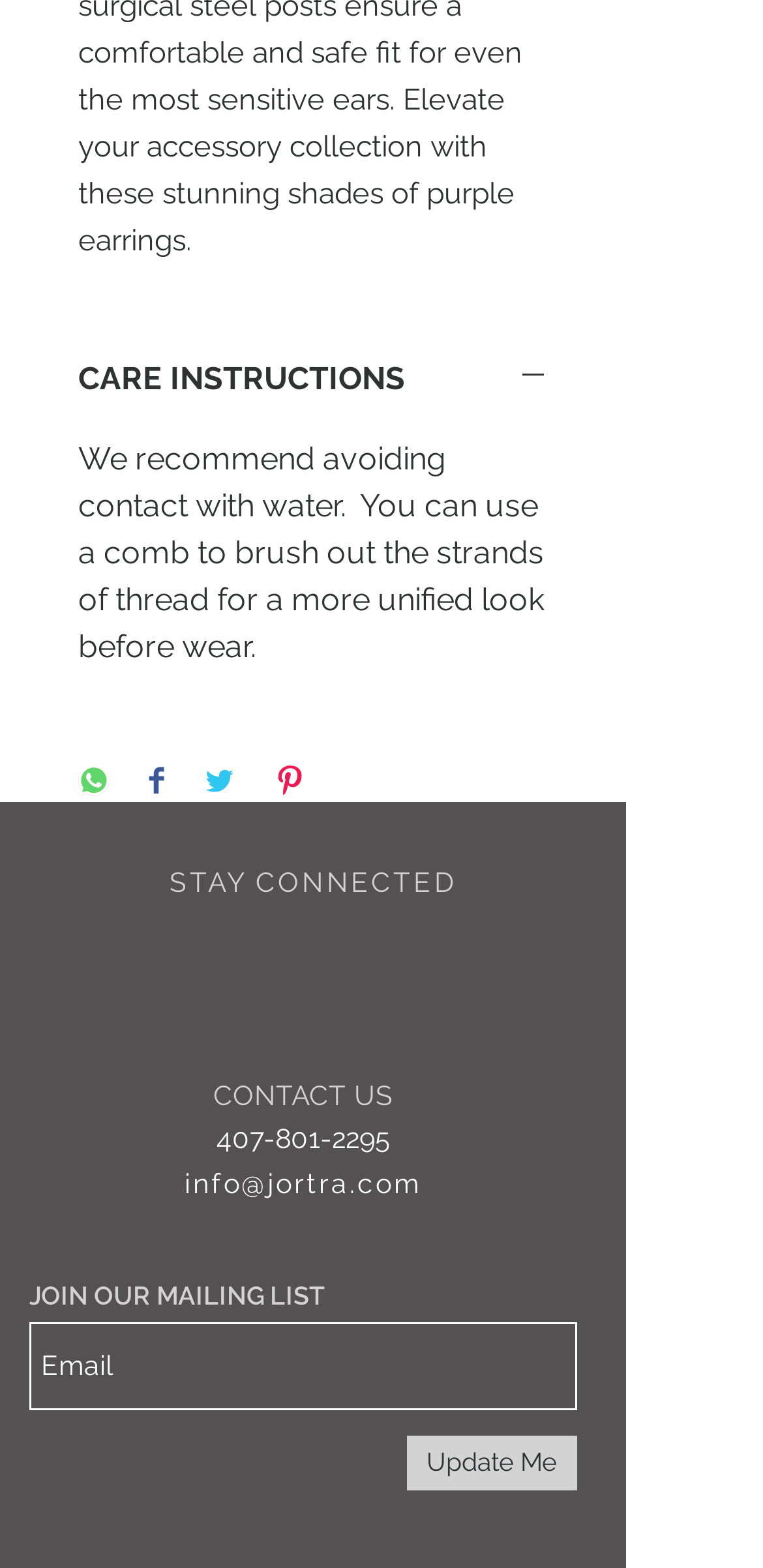Highlight the bounding box coordinates of the element that should be clicked to carry out the following instruction: "Update me". The coordinates must be given as four float numbers ranging from 0 to 1, i.e., [left, top, right, bottom].

[0.533, 0.916, 0.756, 0.95]